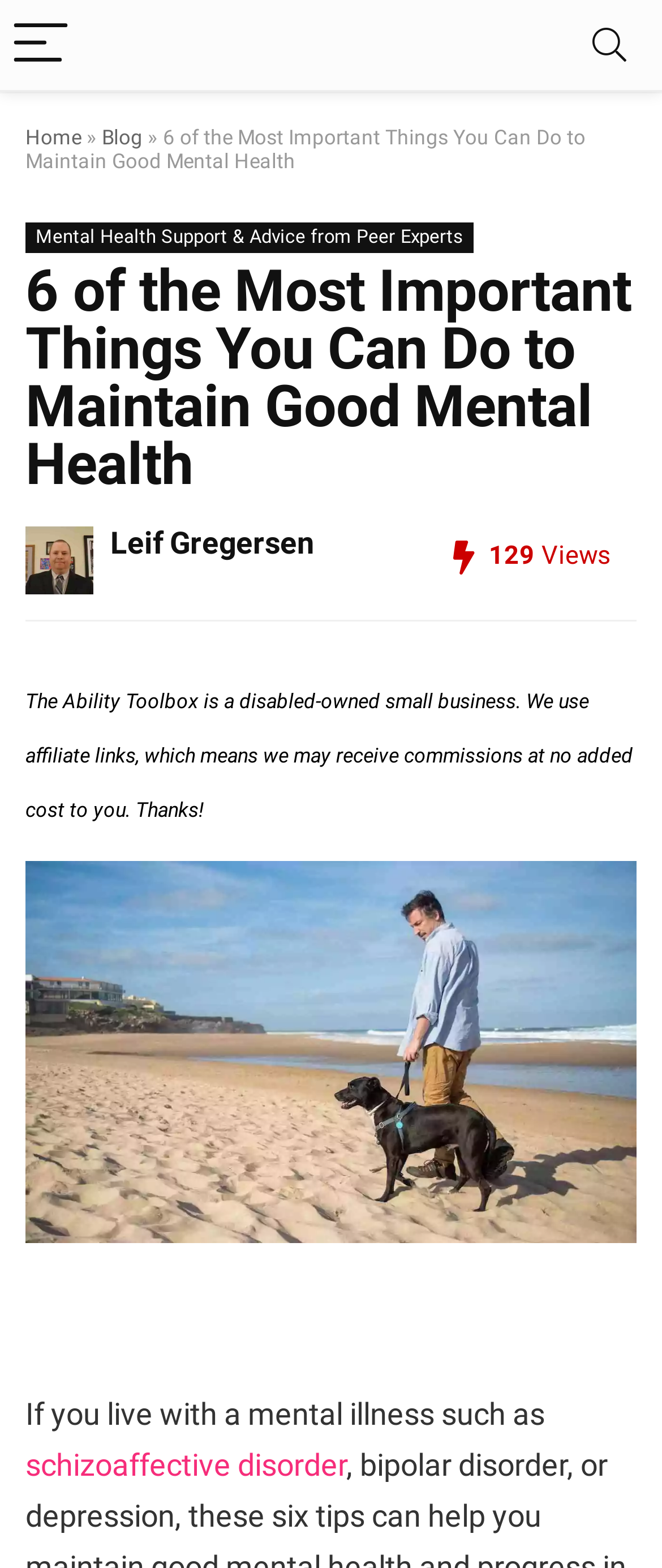What is the principal heading displayed on the webpage?

6 of the Most Important Things You Can Do to Maintain Good Mental Health